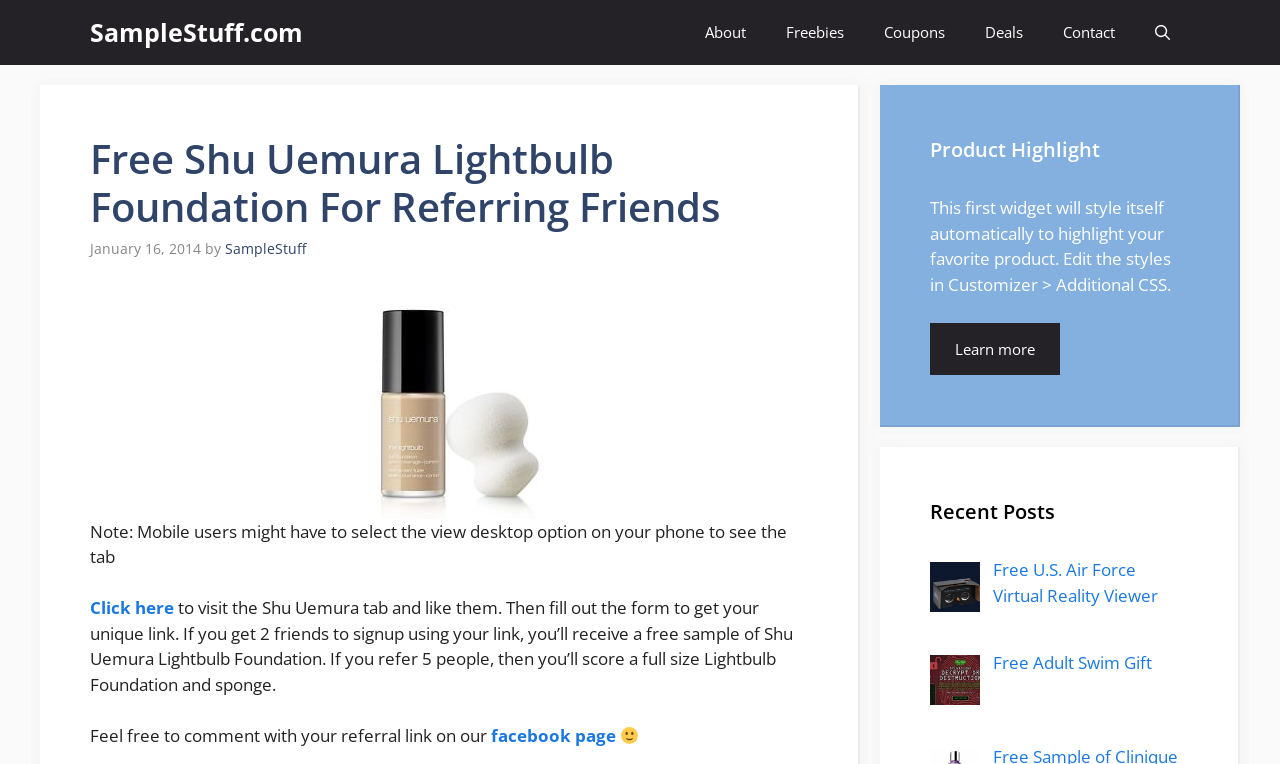Find the bounding box coordinates for the HTML element specified by: "Free Adult Swim Gift".

[0.776, 0.853, 0.9, 0.883]